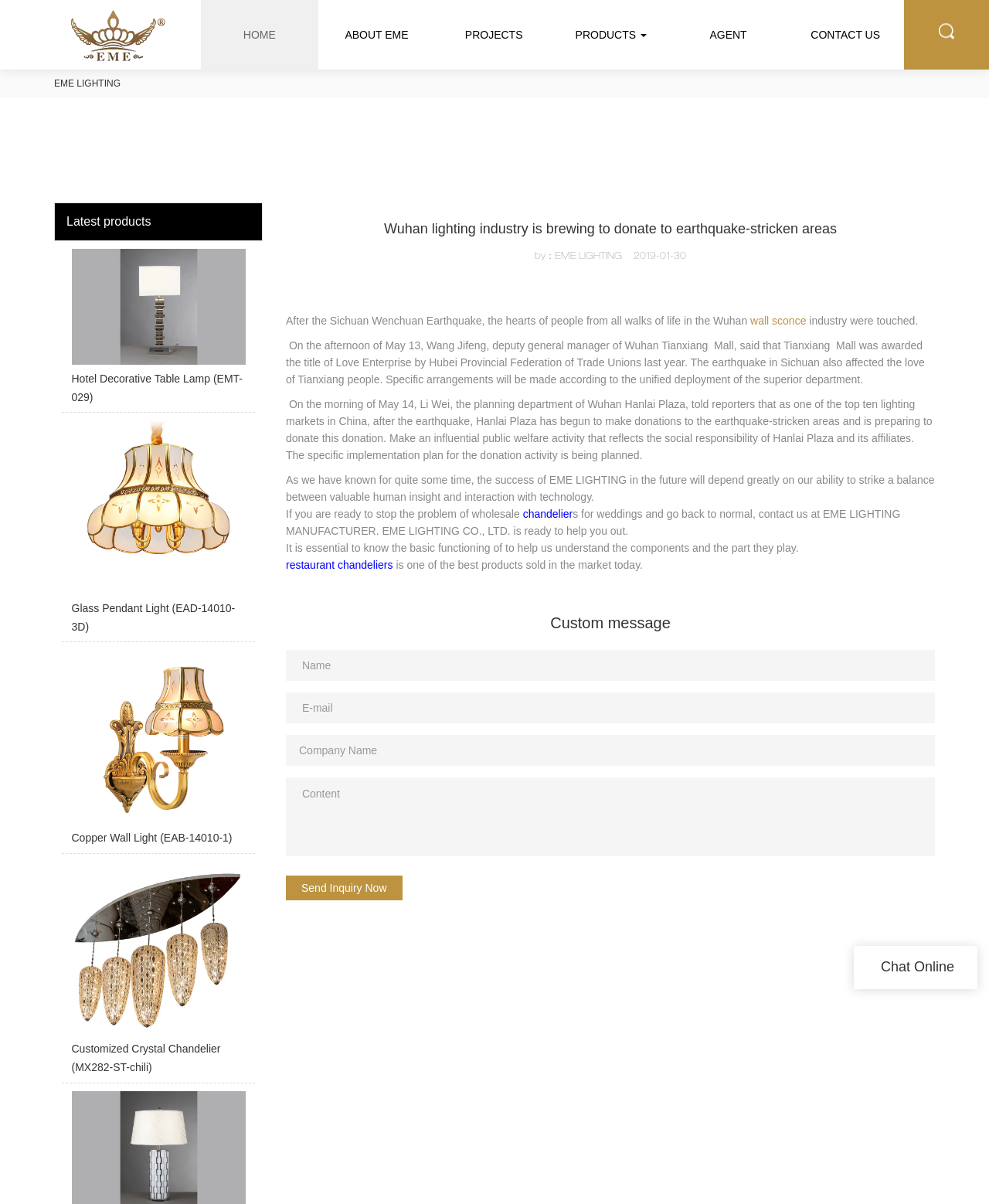Provide the bounding box coordinates of the HTML element described by the text: "Criteria for Applying".

None